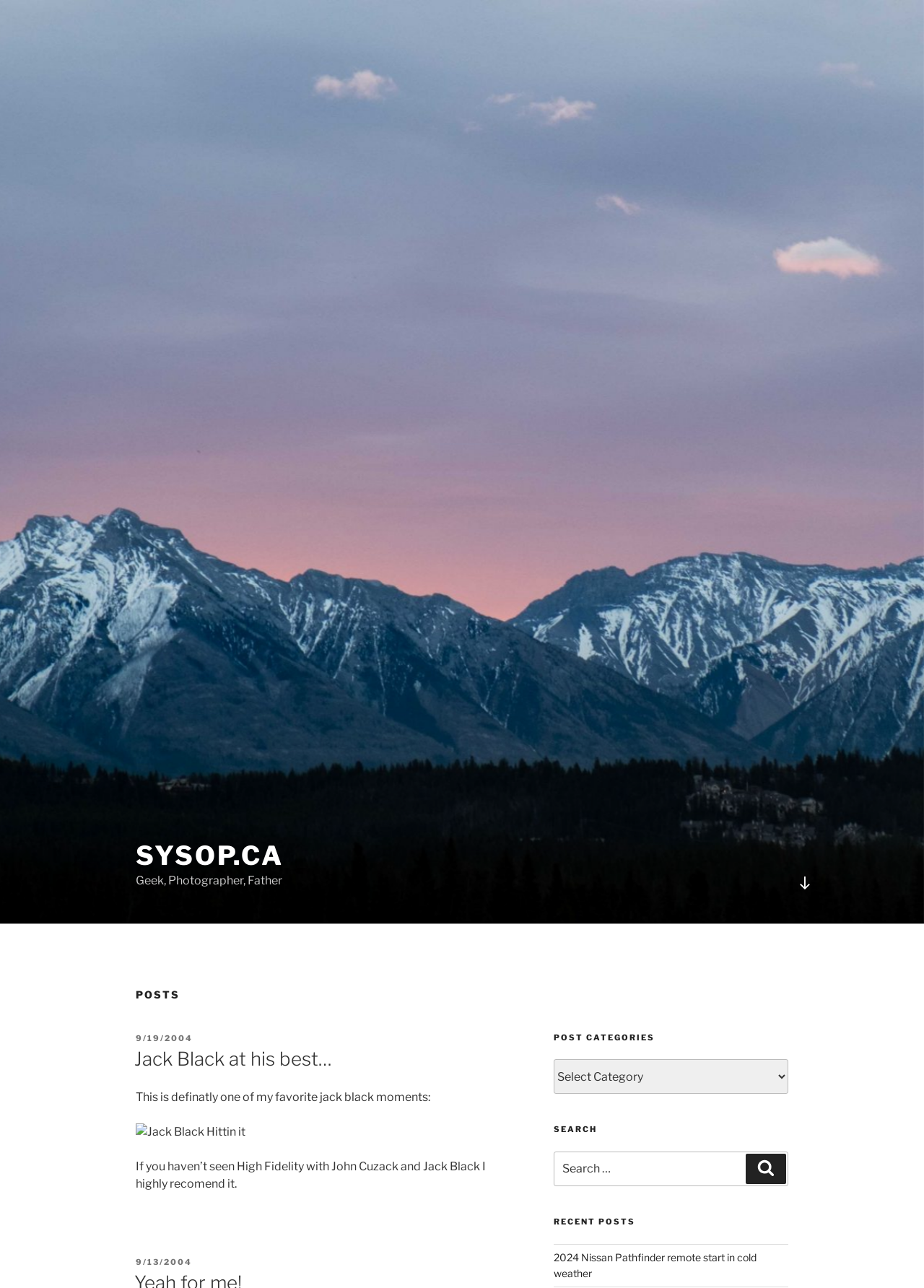Provide the bounding box coordinates in the format (top-left x, top-left y, bottom-right x, bottom-right y). All values are floating point numbers between 0 and 1. Determine the bounding box coordinate of the UI element described as: title="Amazon Prime"

None